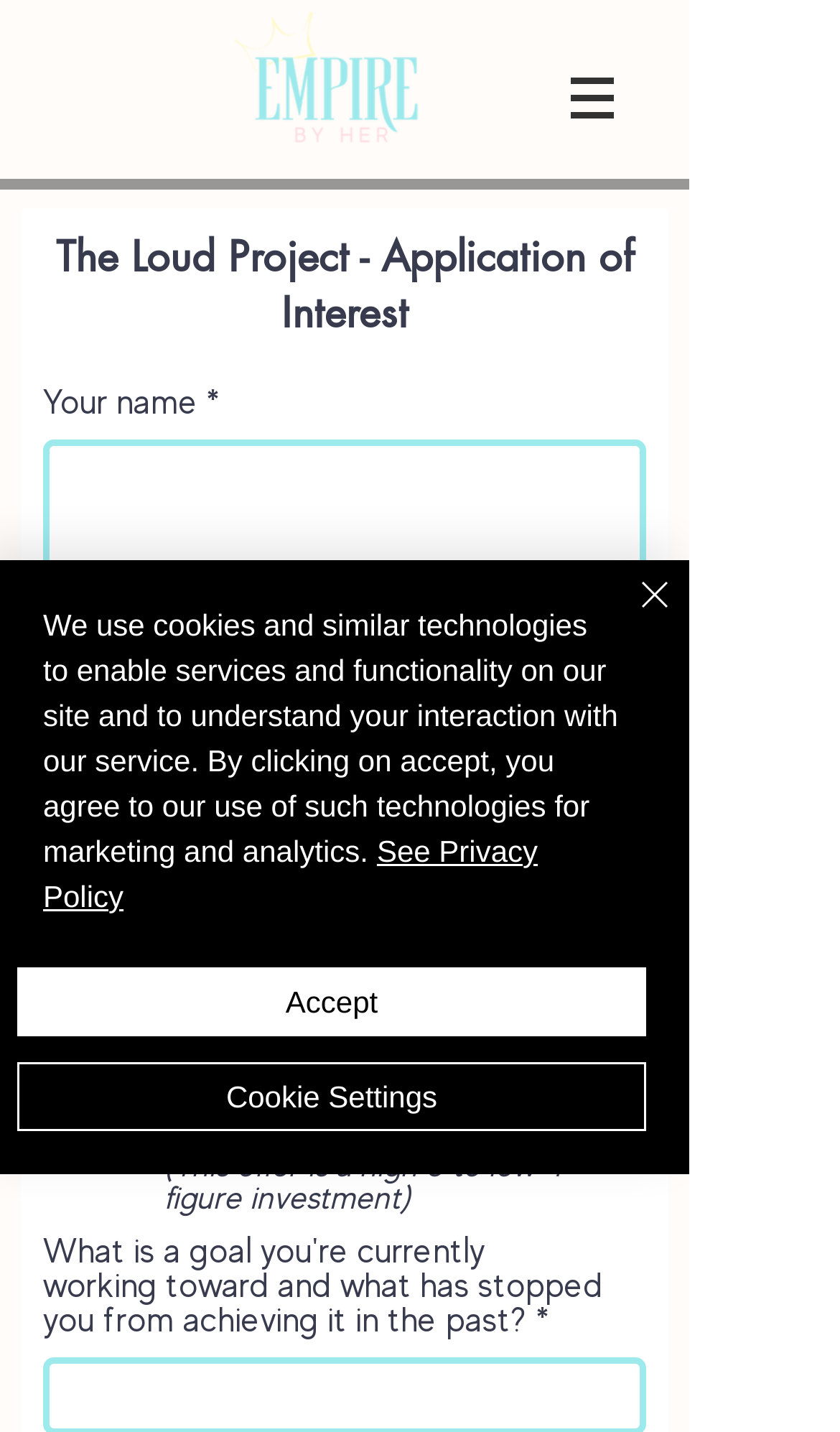Identify the bounding box of the UI element that matches this description: "See Privacy Policy".

[0.051, 0.582, 0.64, 0.638]